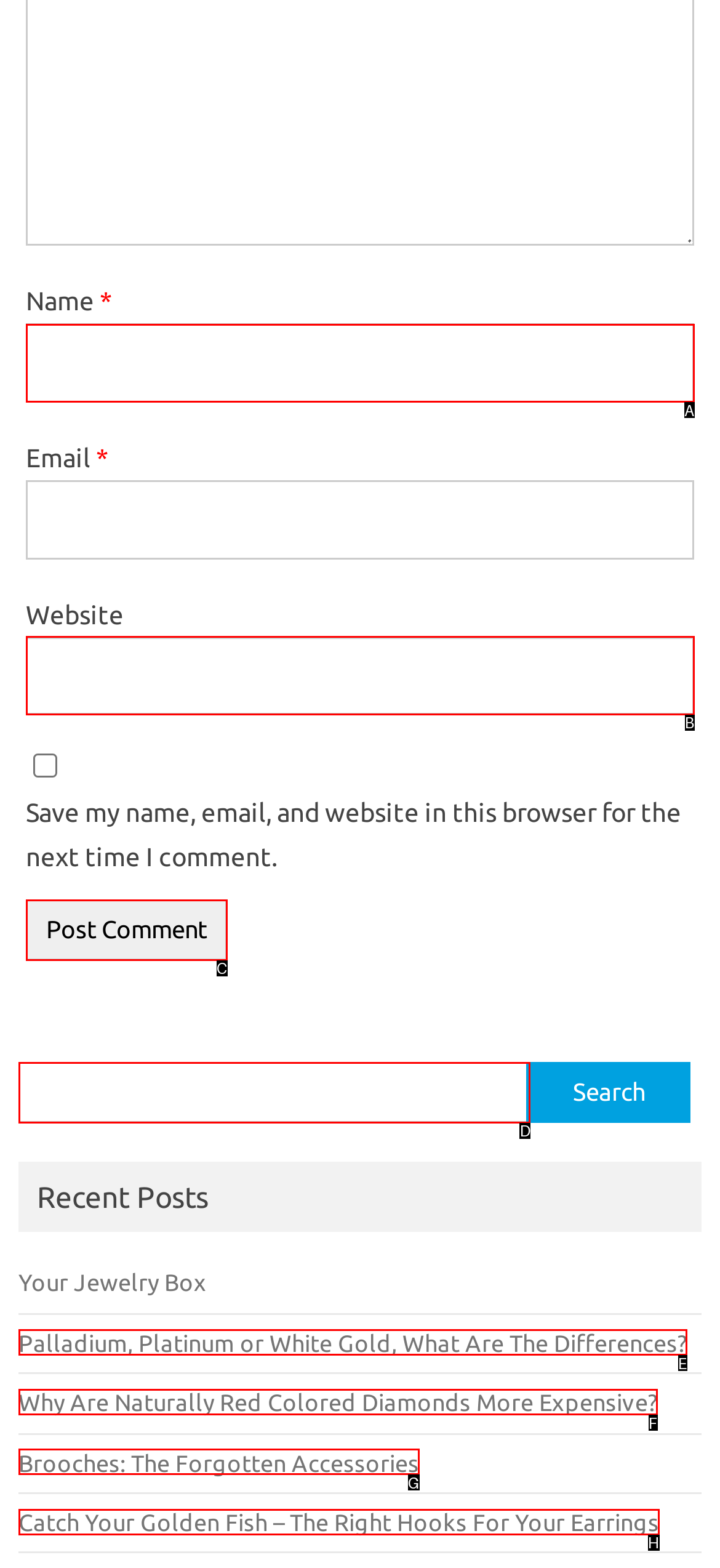Choose the letter that best represents the description: parent_node: Website name="url". Answer with the letter of the selected choice directly.

B